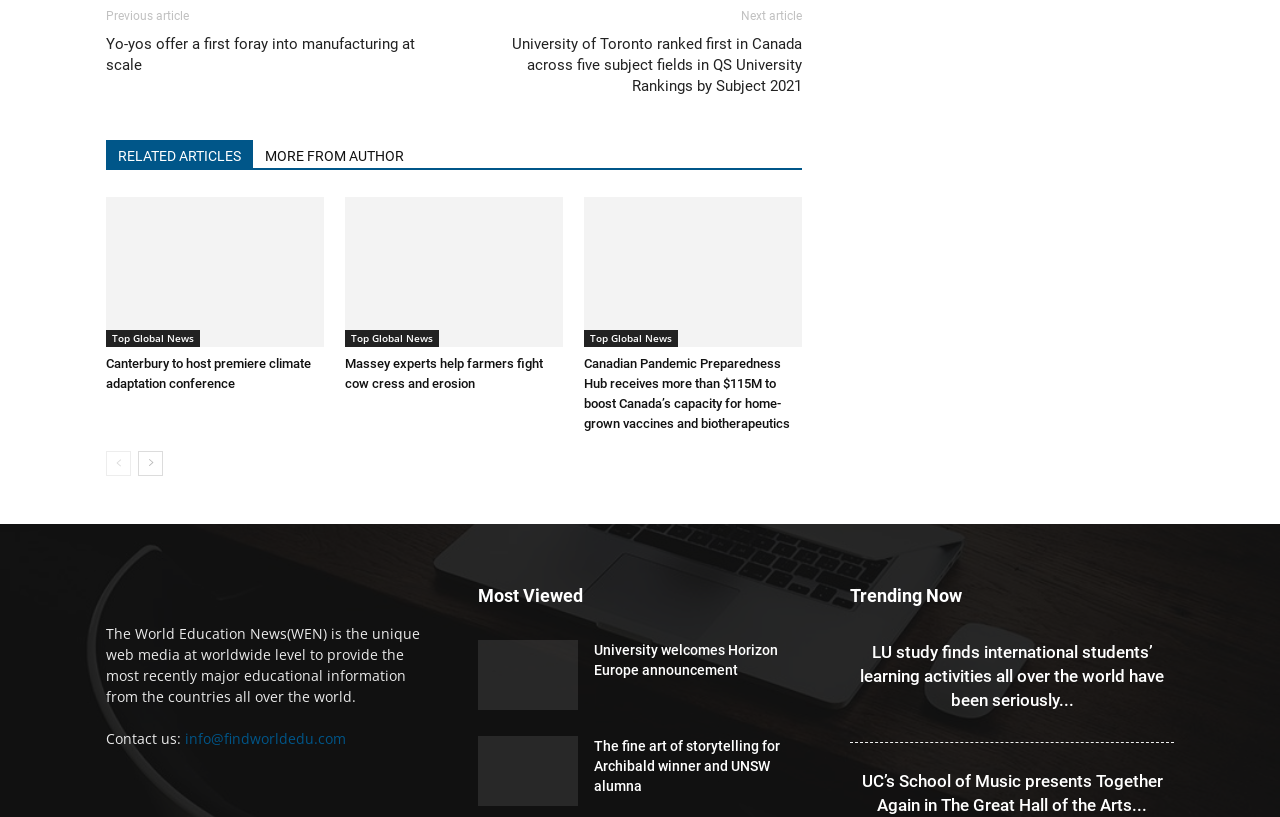Identify and provide the bounding box for the element described by: "Top Global News".

[0.083, 0.404, 0.156, 0.425]